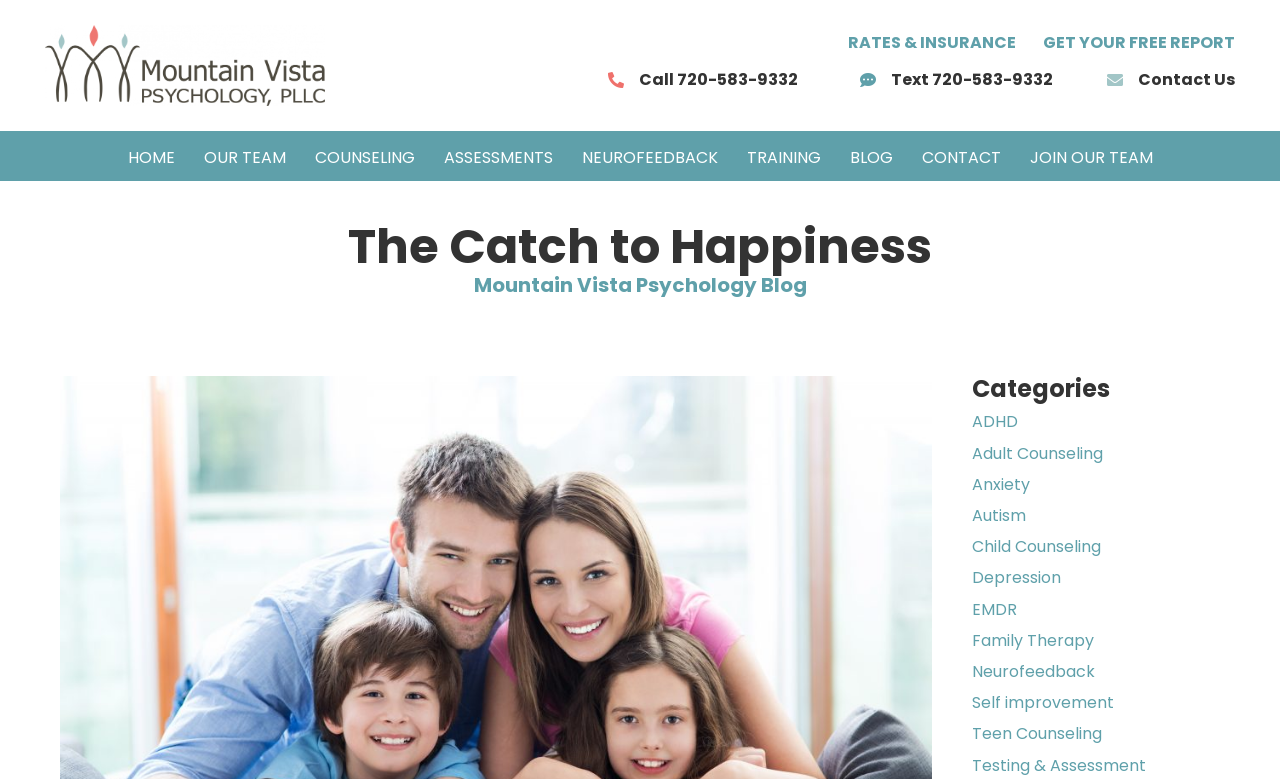What is the phone number to contact the practice?
Give a one-word or short-phrase answer derived from the screenshot.

720-583-9332